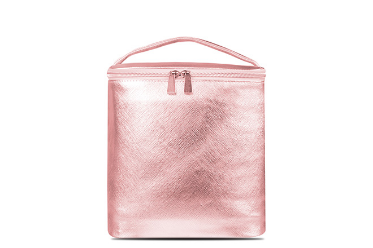Detail every aspect of the image in your description.

This image showcases a stylish women's medium-sized square lunch bag in a beautiful rose gold color. The bag features a sleek, shiny exterior that reflects light, adding a touch of elegance to a practical item. It is designed with a secure zip closure at the top and a handy handle for easy carrying. Perfect for those who want to bring their meals on the go while maintaining a fashionable look, this lunch bag combines functionality with a chic design. Ideal for work, school, or picnics, it makes lunchtime a little more special.